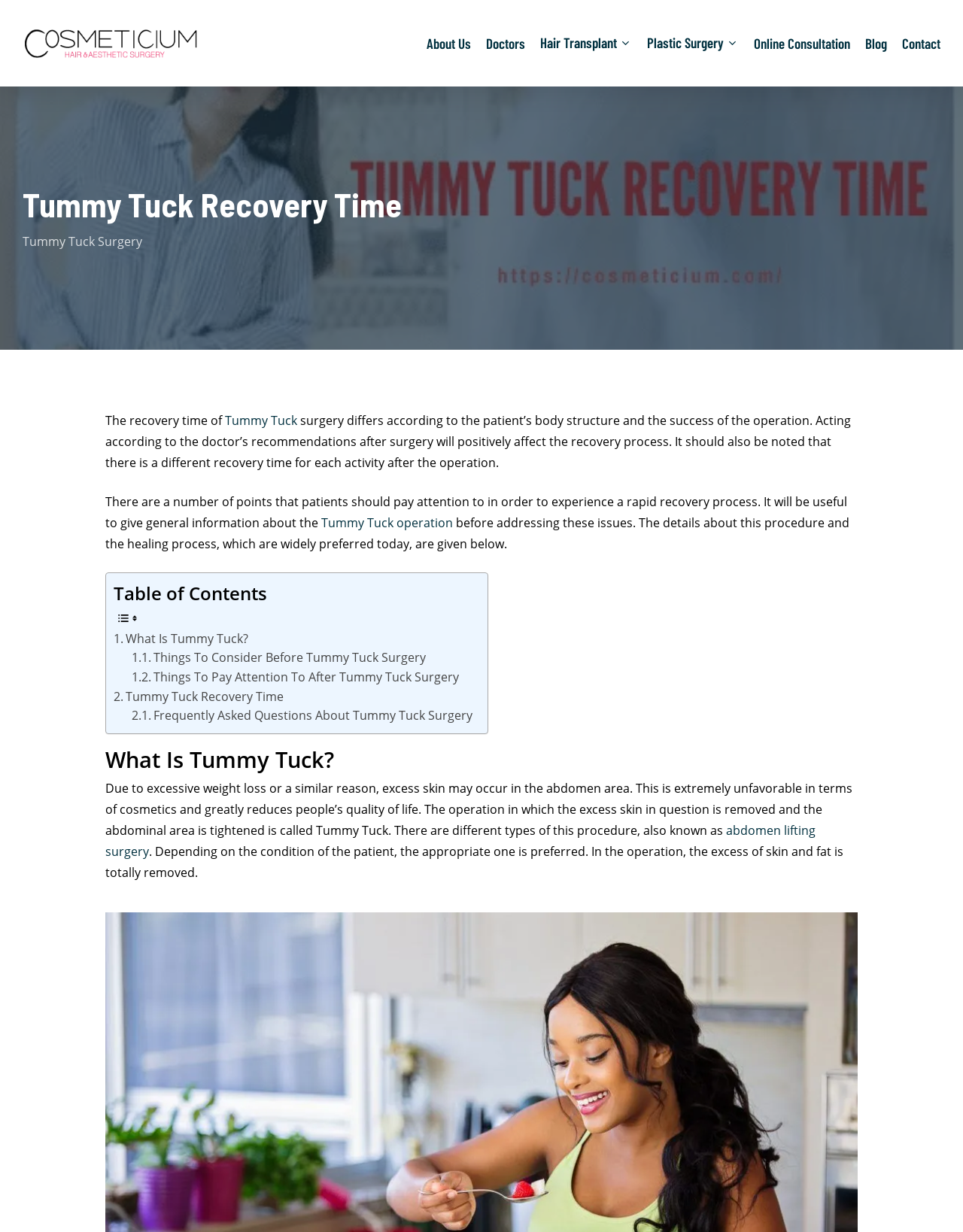Please identify the bounding box coordinates of the area that needs to be clicked to fulfill the following instruction: "Read more about 'Tummy Tuck Surgery'."

[0.023, 0.189, 0.148, 0.203]